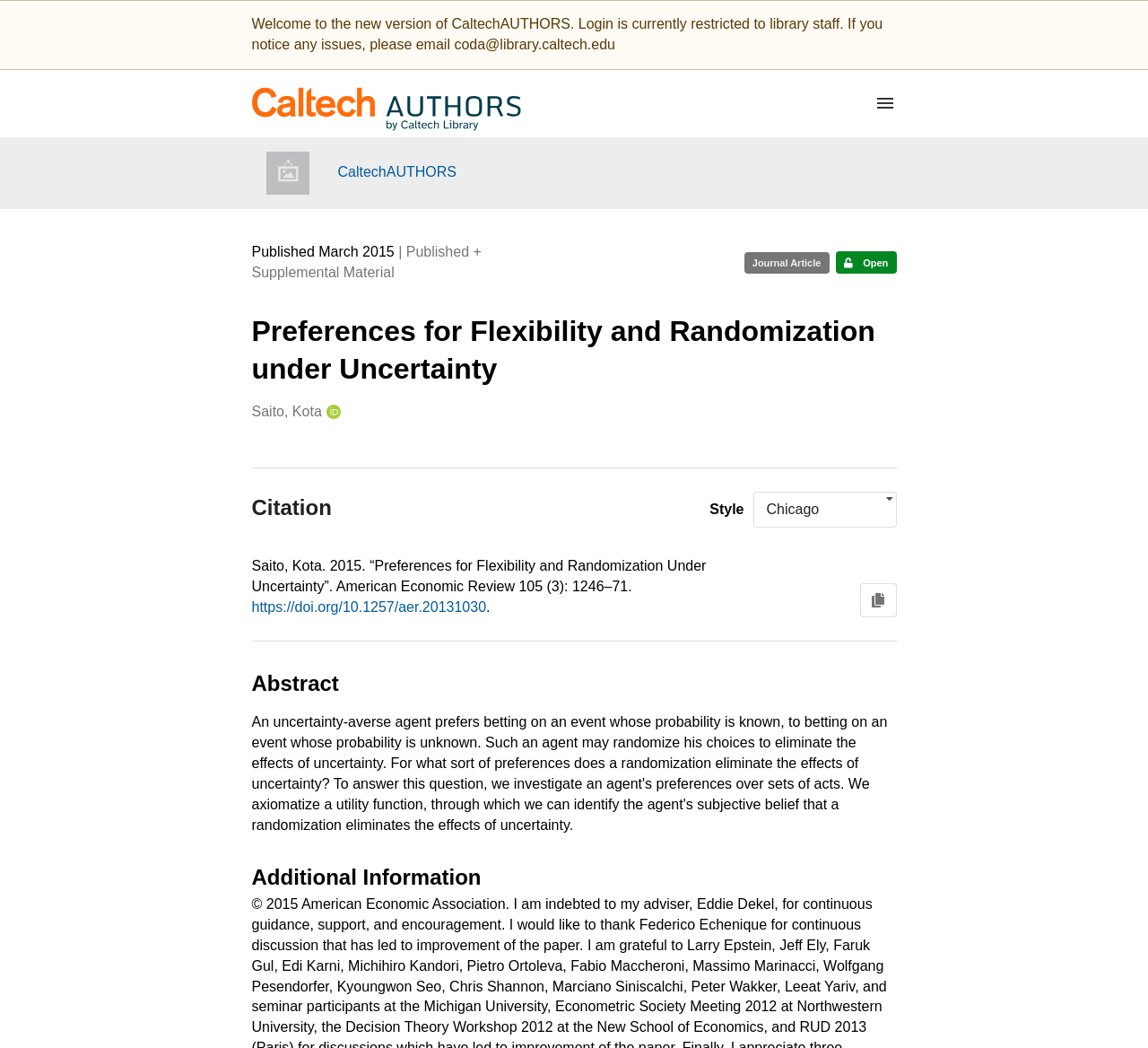Respond to the question with just a single word or phrase: 
What is the resource type of the record?

Journal Article